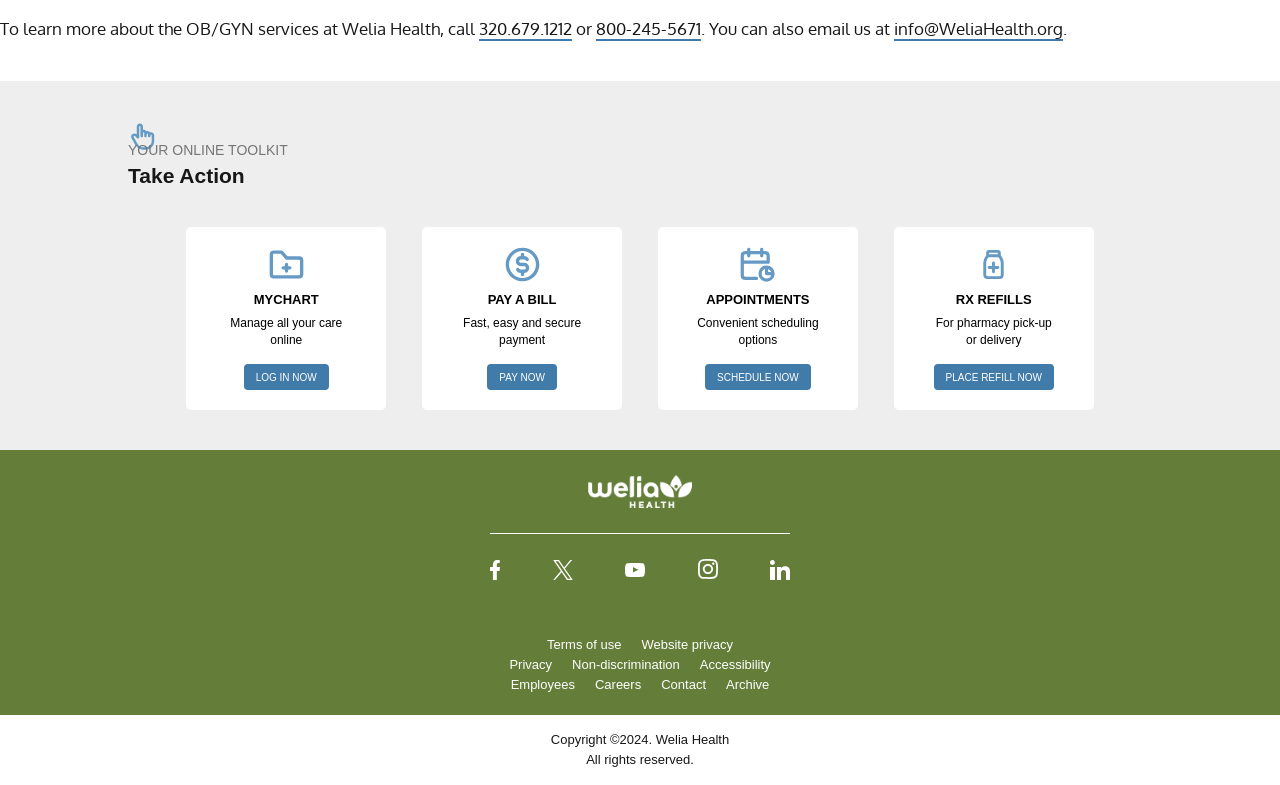How can I contact Welia Health?
Provide an in-depth and detailed answer to the question.

The contact information is provided at the top of the webpage, where it says 'To learn more about the OB/GYN services at Welia Health, call' followed by two phone numbers, and then 'or email us at' followed by the email address 'info@WeliaHealth.org'.